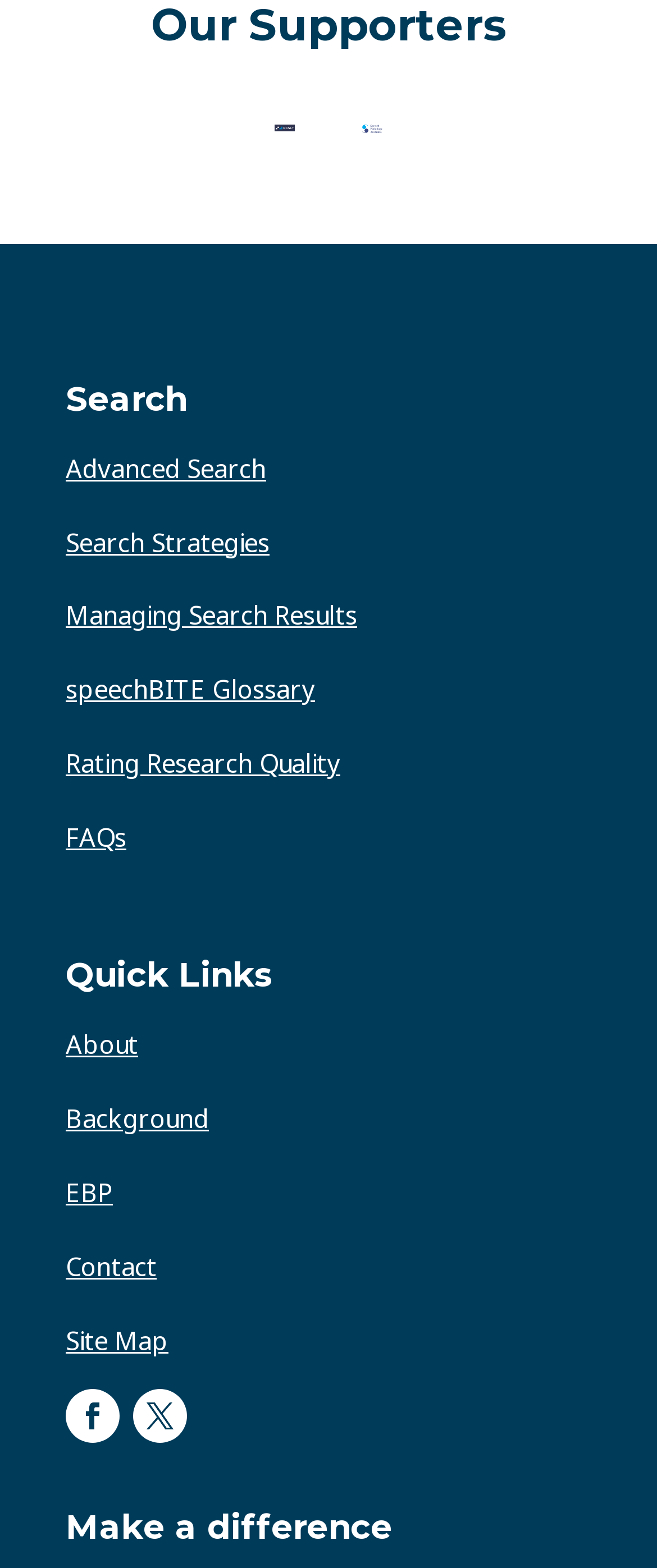What is the text of the second heading on the webpage?
Using the image as a reference, answer with just one word or a short phrase.

Quick Links